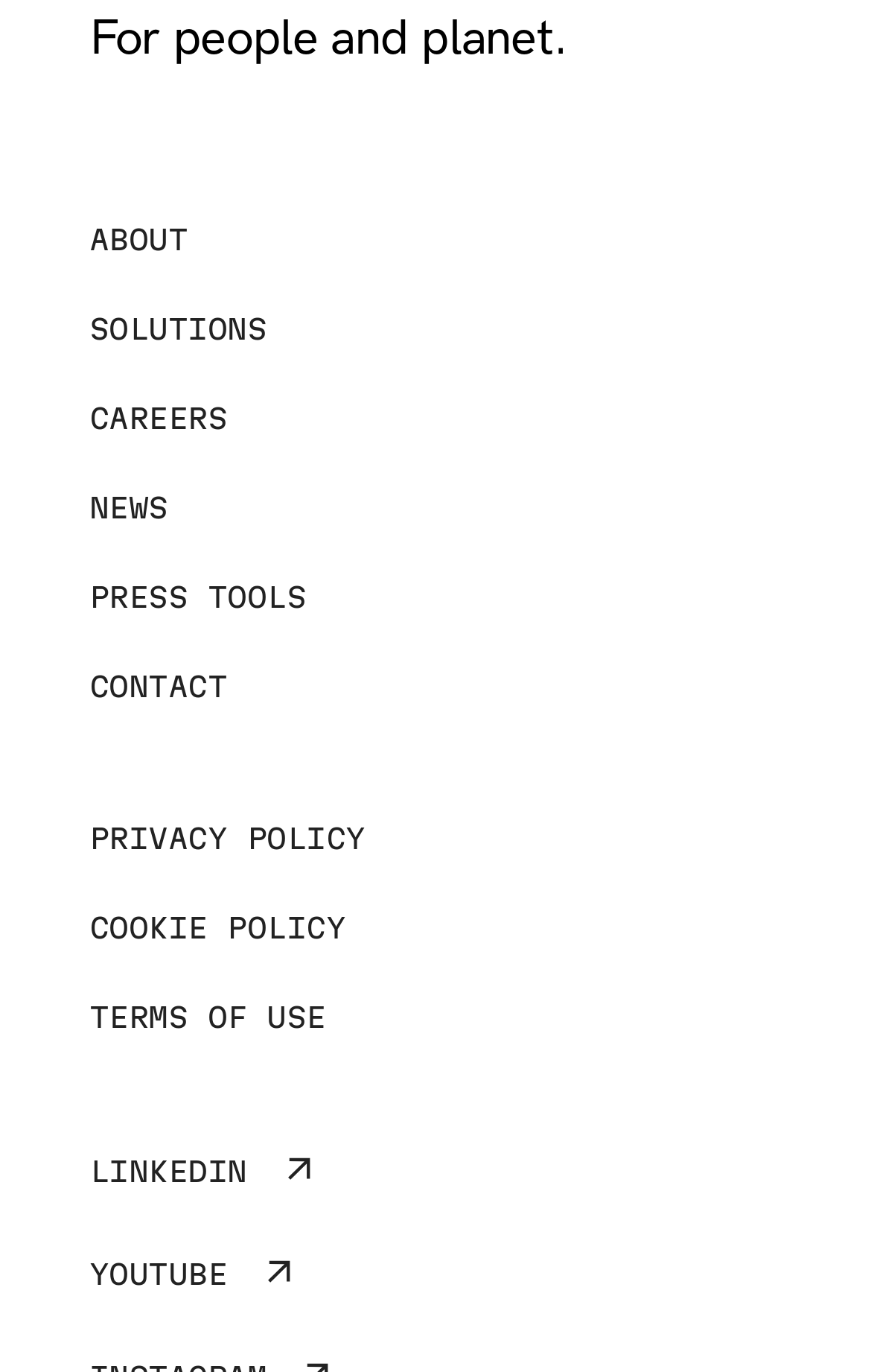Please answer the following question using a single word or phrase: 
What is the position of the 'SOLUTIONS' link?

Second